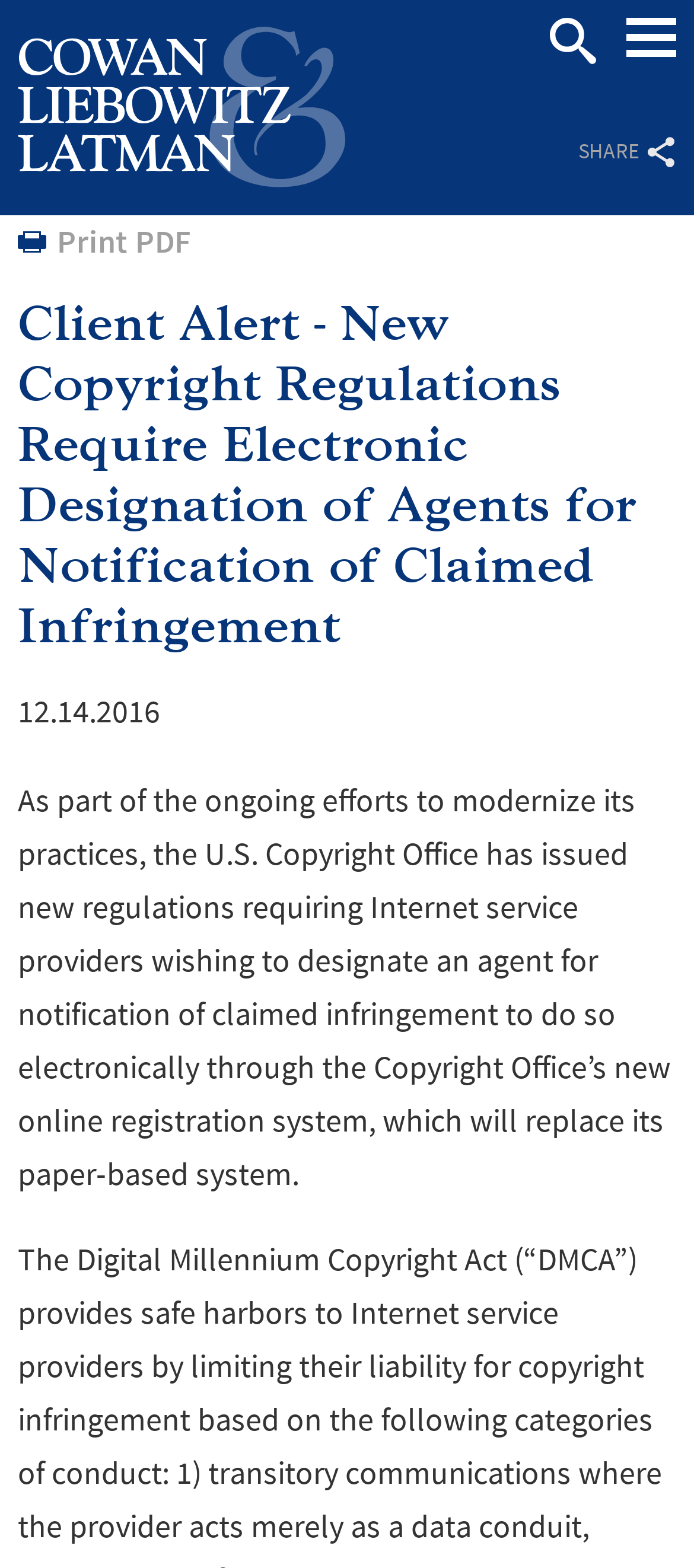Please provide a brief answer to the following inquiry using a single word or phrase:
What is the function of the 'SHARE' link?

Share to Social Media